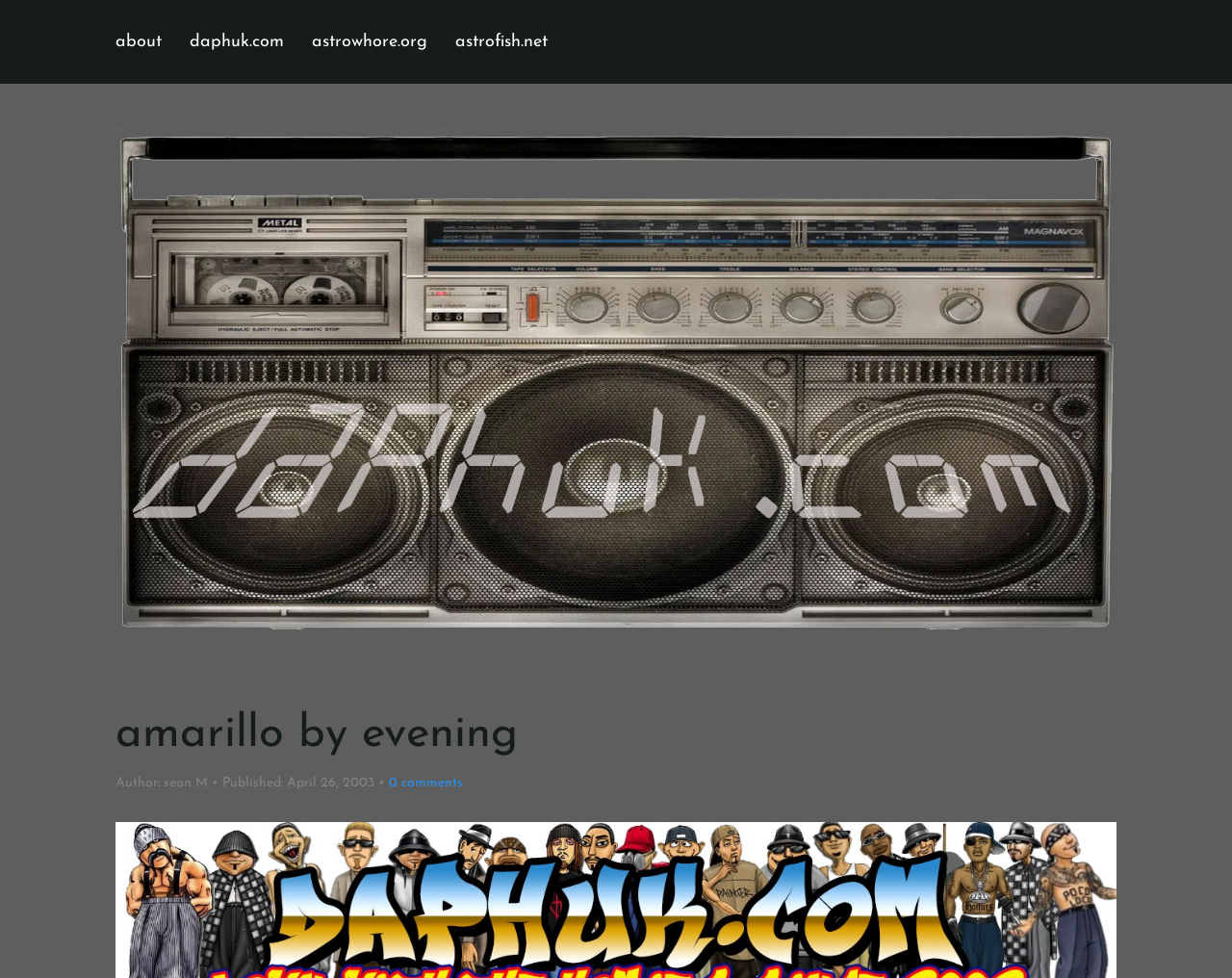Please determine the bounding box of the UI element that matches this description: alt="daphuk.com header image". The coordinates should be given as (top-left x, top-left y, bottom-right x, bottom-right y), with all values between 0 and 1.

[0.094, 0.132, 0.906, 0.644]